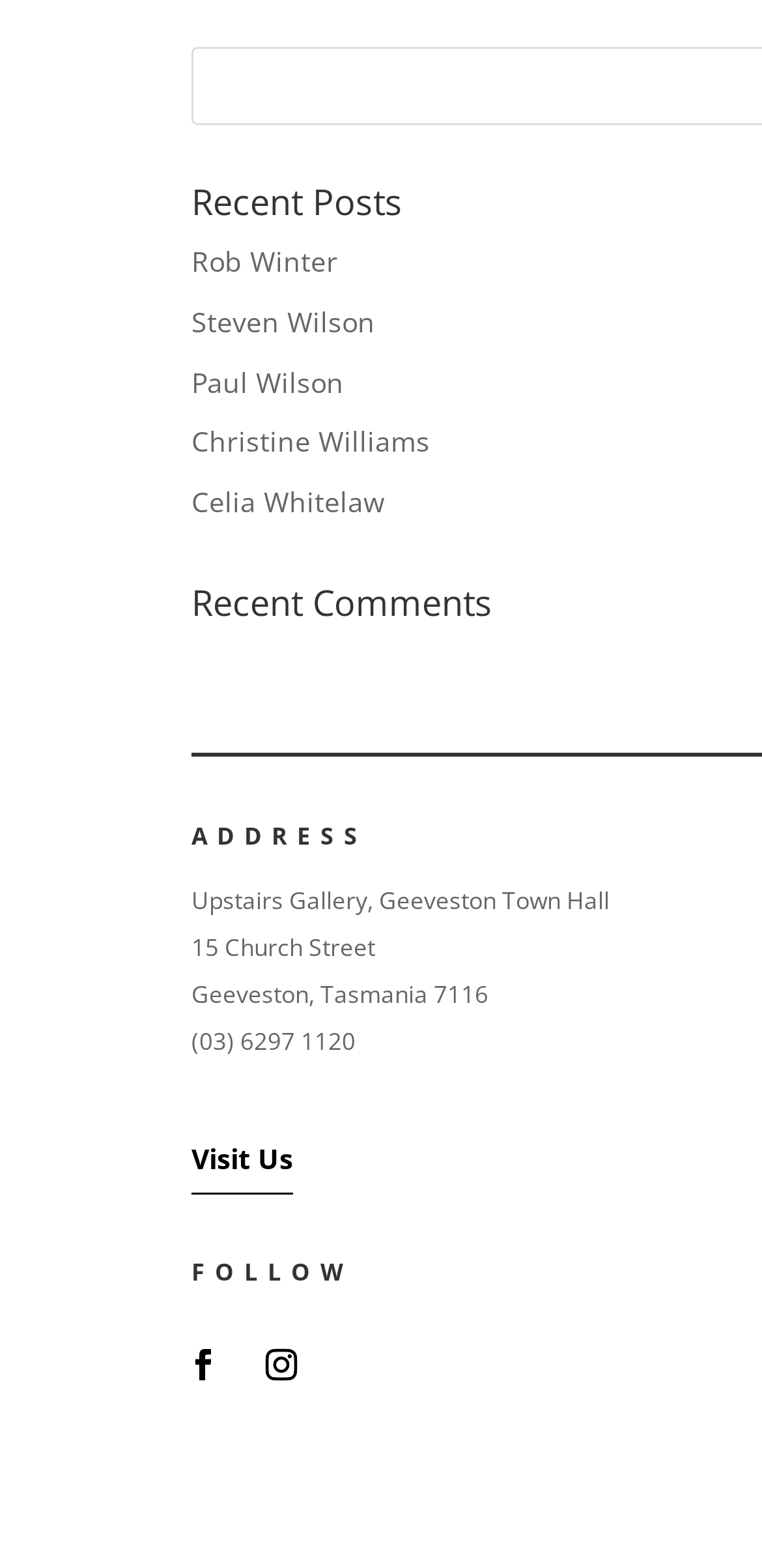What is the name of the location where the Upstairs Gallery is located? Based on the screenshot, please respond with a single word or phrase.

Geeveston Town Hall